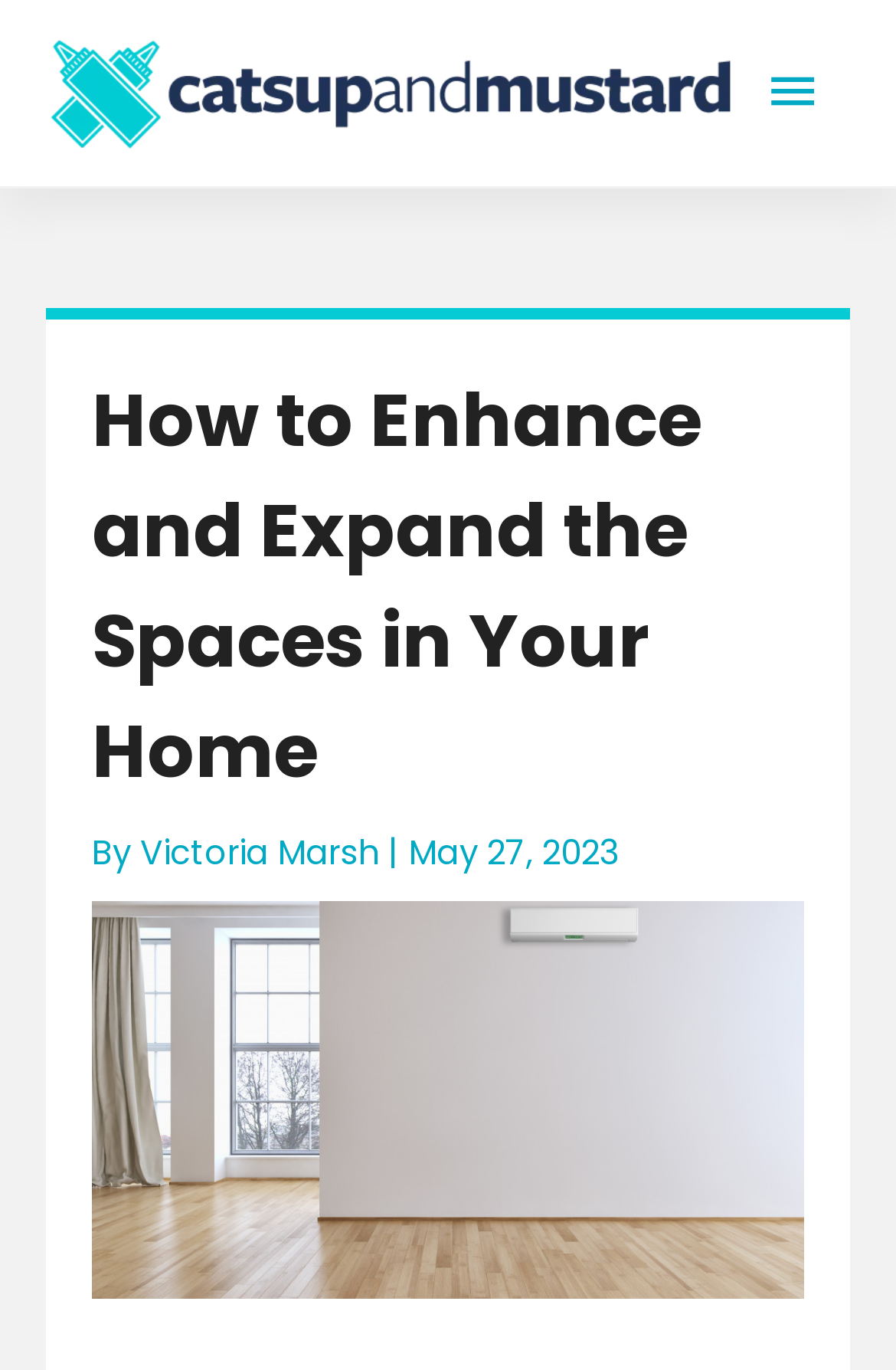Analyze the image and deliver a detailed answer to the question: What is the date of the article?

The date of the article can be found in the header section of the webpage, next to the author's name, which is a common convention for indicating the publication date of an article.